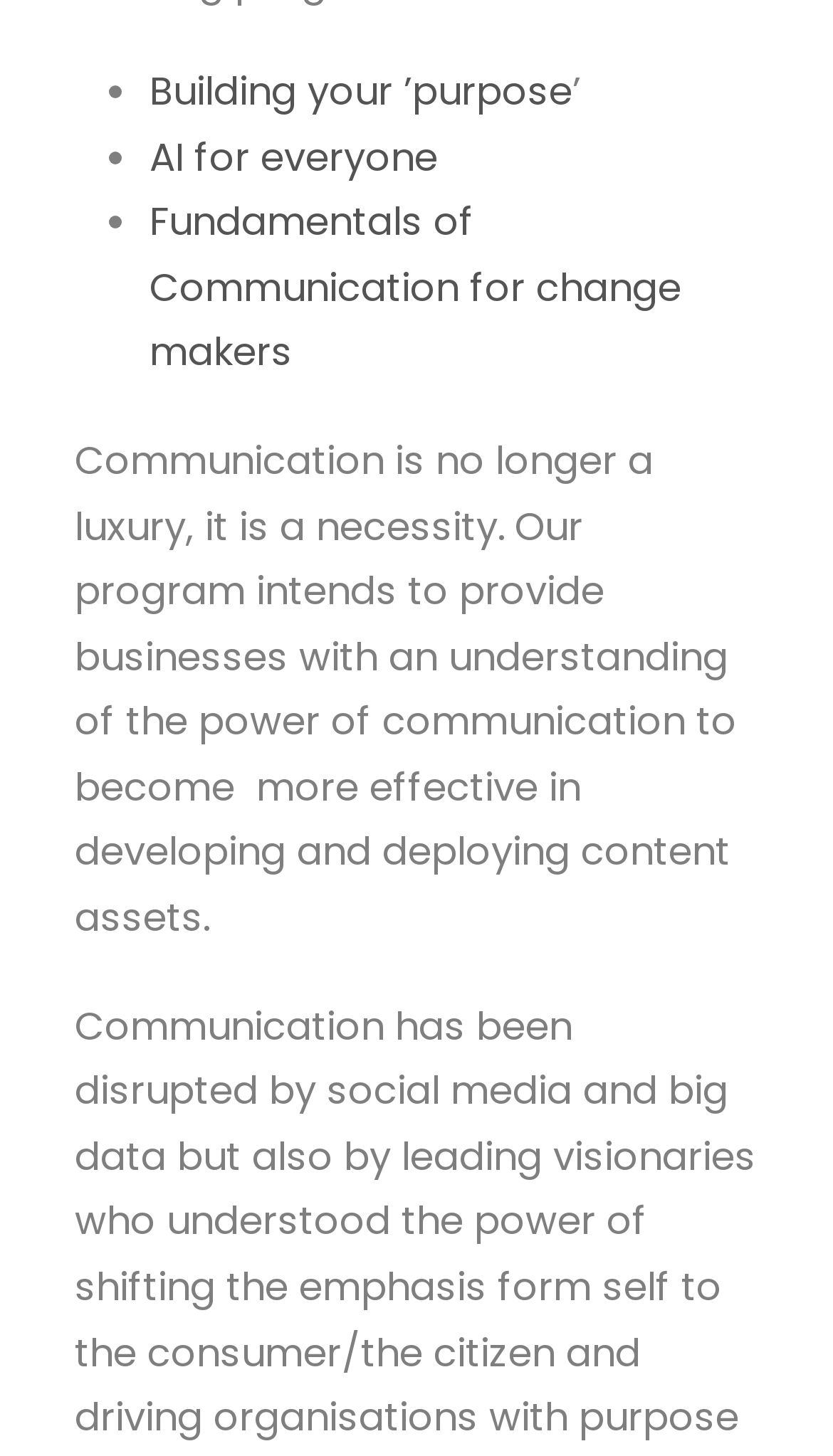Identify the bounding box coordinates for the UI element that matches this description: "AI for everyone".

[0.179, 0.089, 0.526, 0.125]